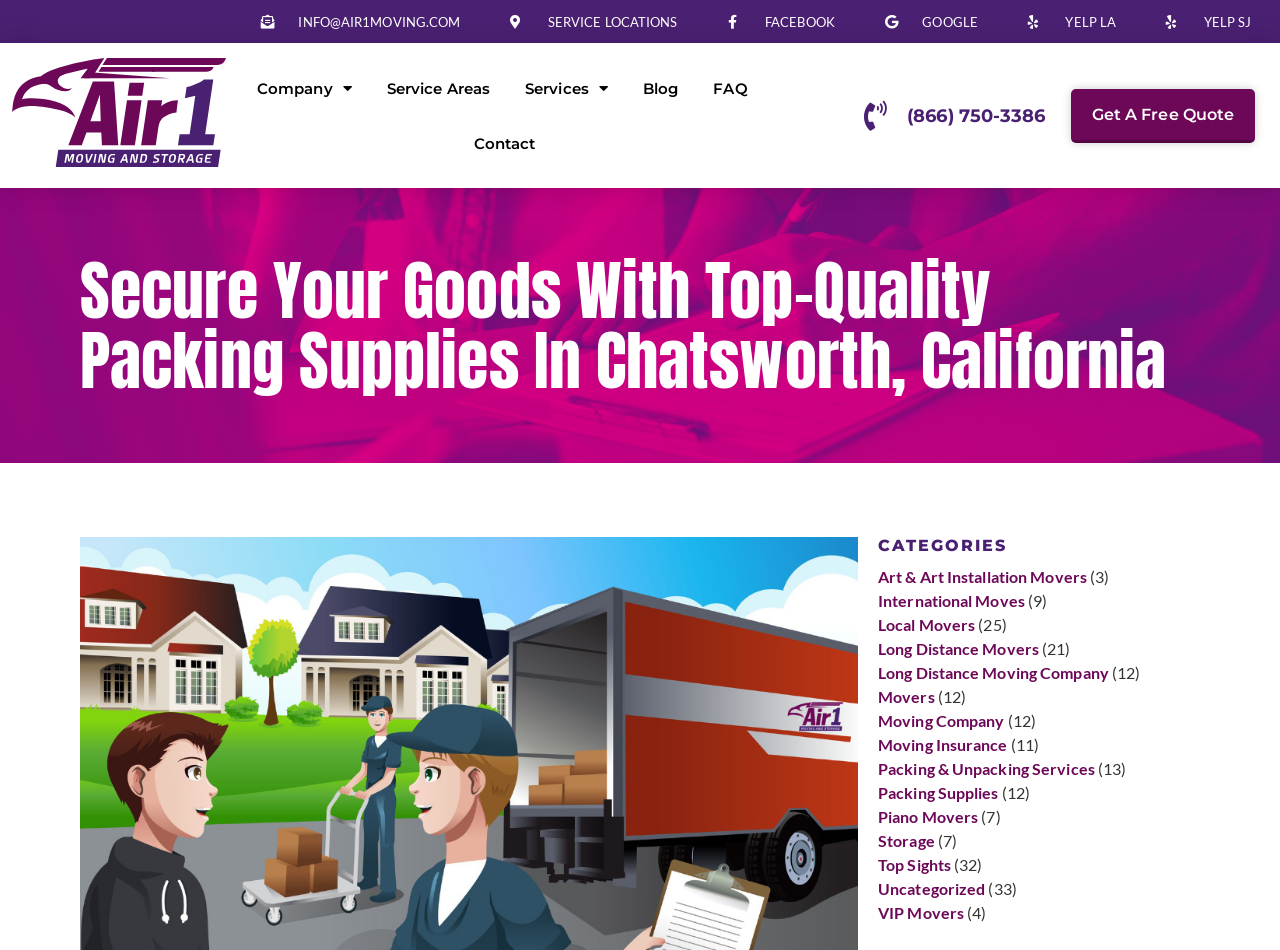Provide your answer to the question using just one word or phrase: What is the company's email address?

INFO@AIR1MOVING.COM